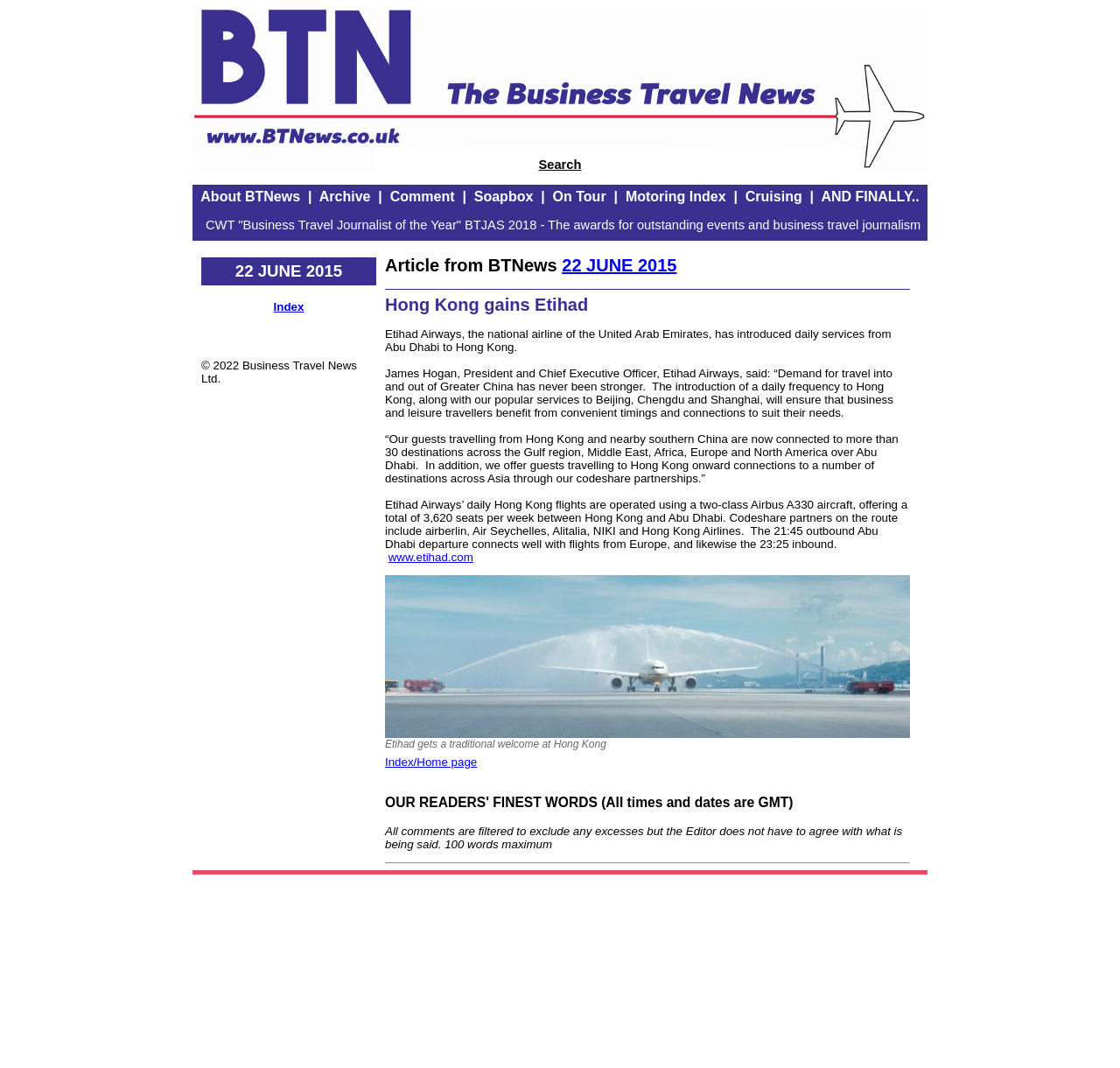Please find the bounding box coordinates of the element that needs to be clicked to perform the following instruction: "Visit the Index page". The bounding box coordinates should be four float numbers between 0 and 1, represented as [left, top, right, bottom].

[0.244, 0.281, 0.271, 0.294]